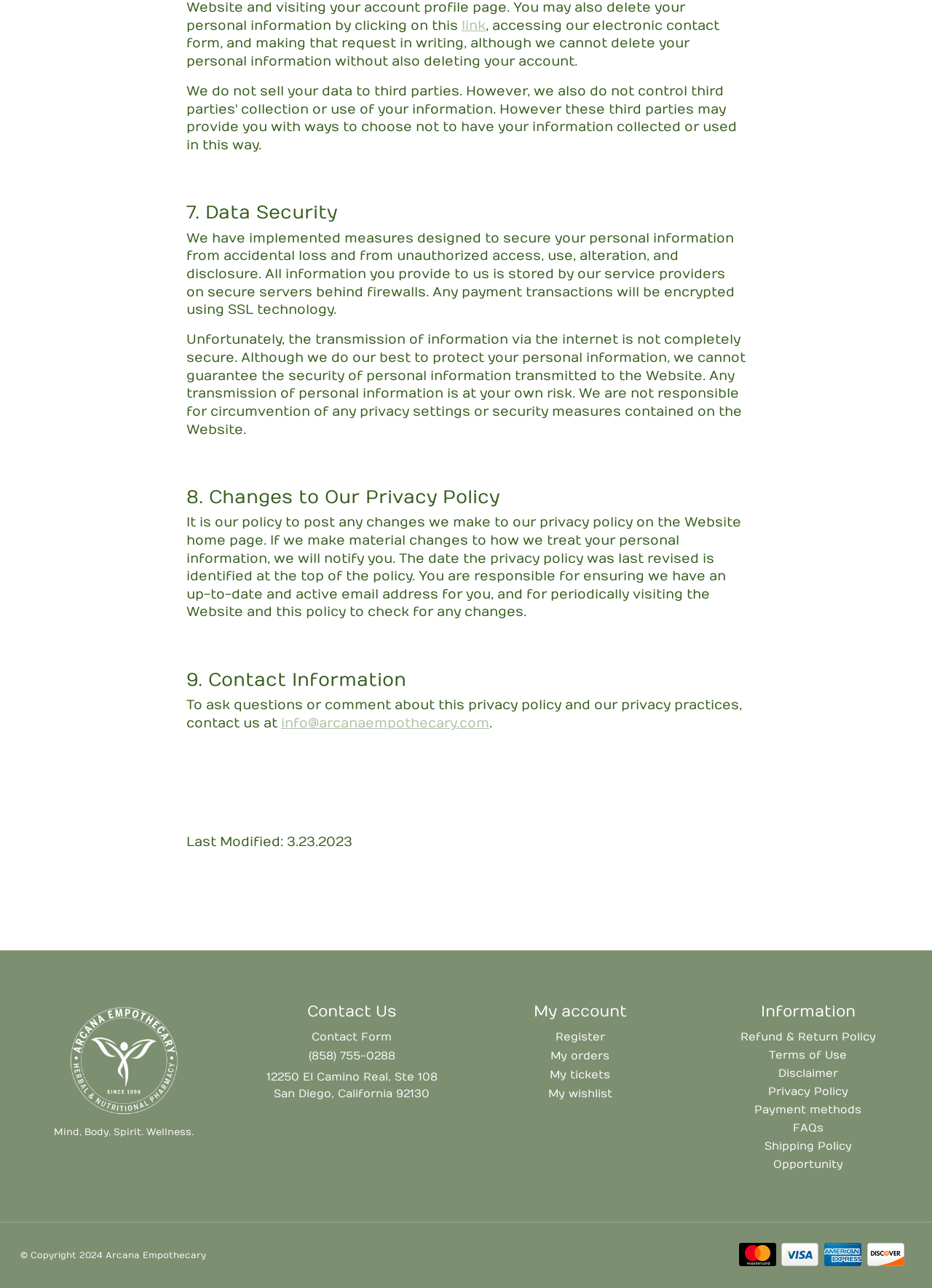What types of payment methods are accepted?
Answer the question in a detailed and comprehensive manner.

I found the types of payment methods accepted by looking at the bottom section of the page, where it displays the logos of MasterCard, Visa, American Express, and Discover Card, indicating that these payment methods are accepted.